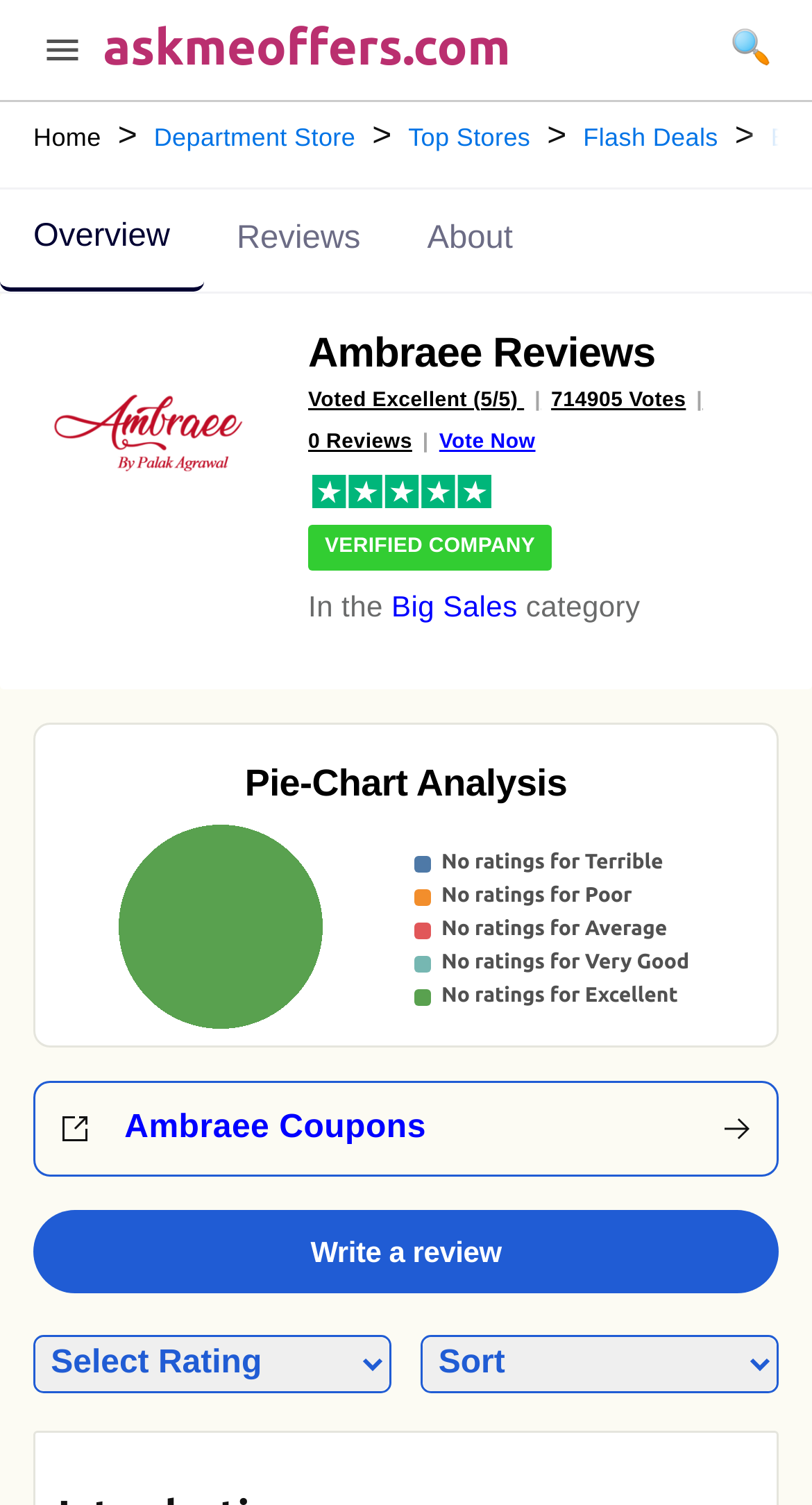Identify and provide the bounding box for the element described by: "title="SmallTownSuperSound on Soundclound"".

None